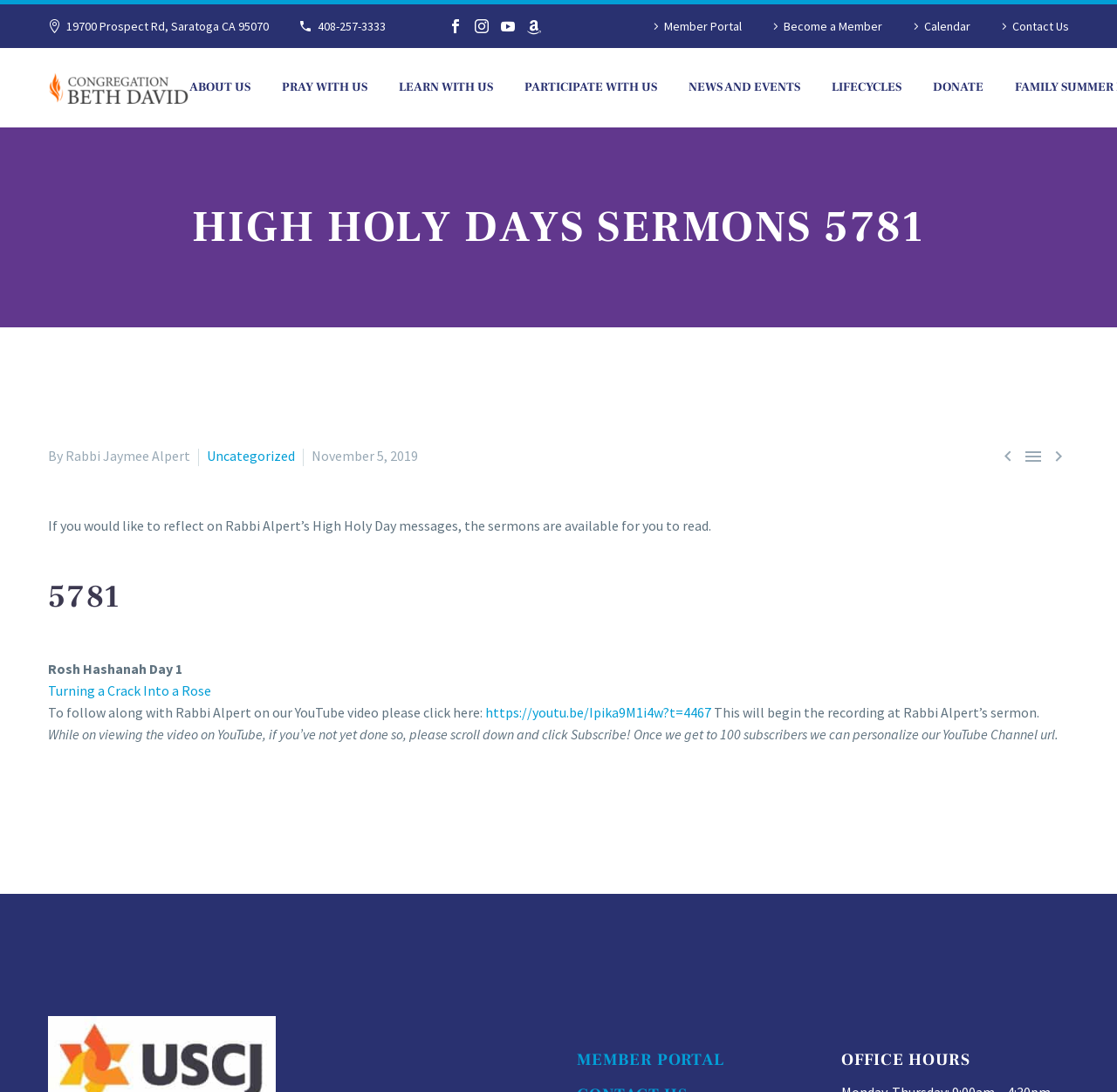Return the bounding box coordinates of the UI element that corresponds to this description: "News and Events". The coordinates must be given as four float numbers in the range of 0 and 1, [left, top, right, bottom].

[0.605, 0.07, 0.728, 0.09]